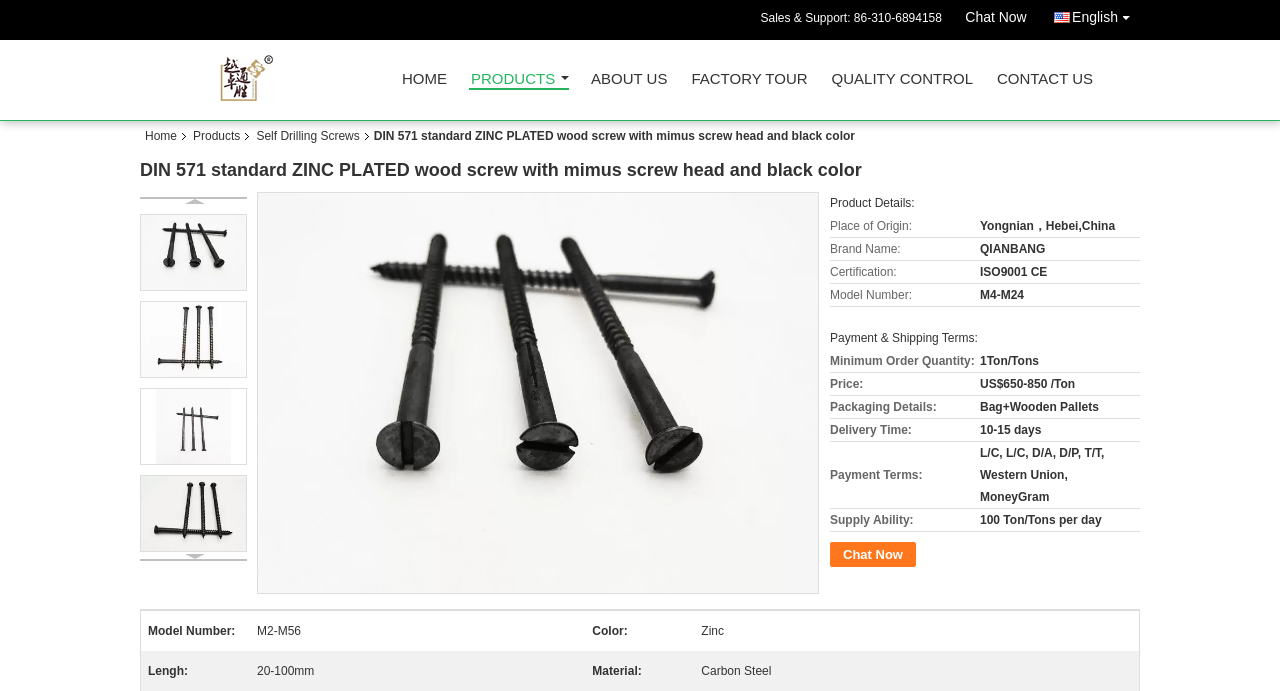Please reply to the following question using a single word or phrase: 
What is the product name?

DIN 571 standard ZINC PLATED wood screw